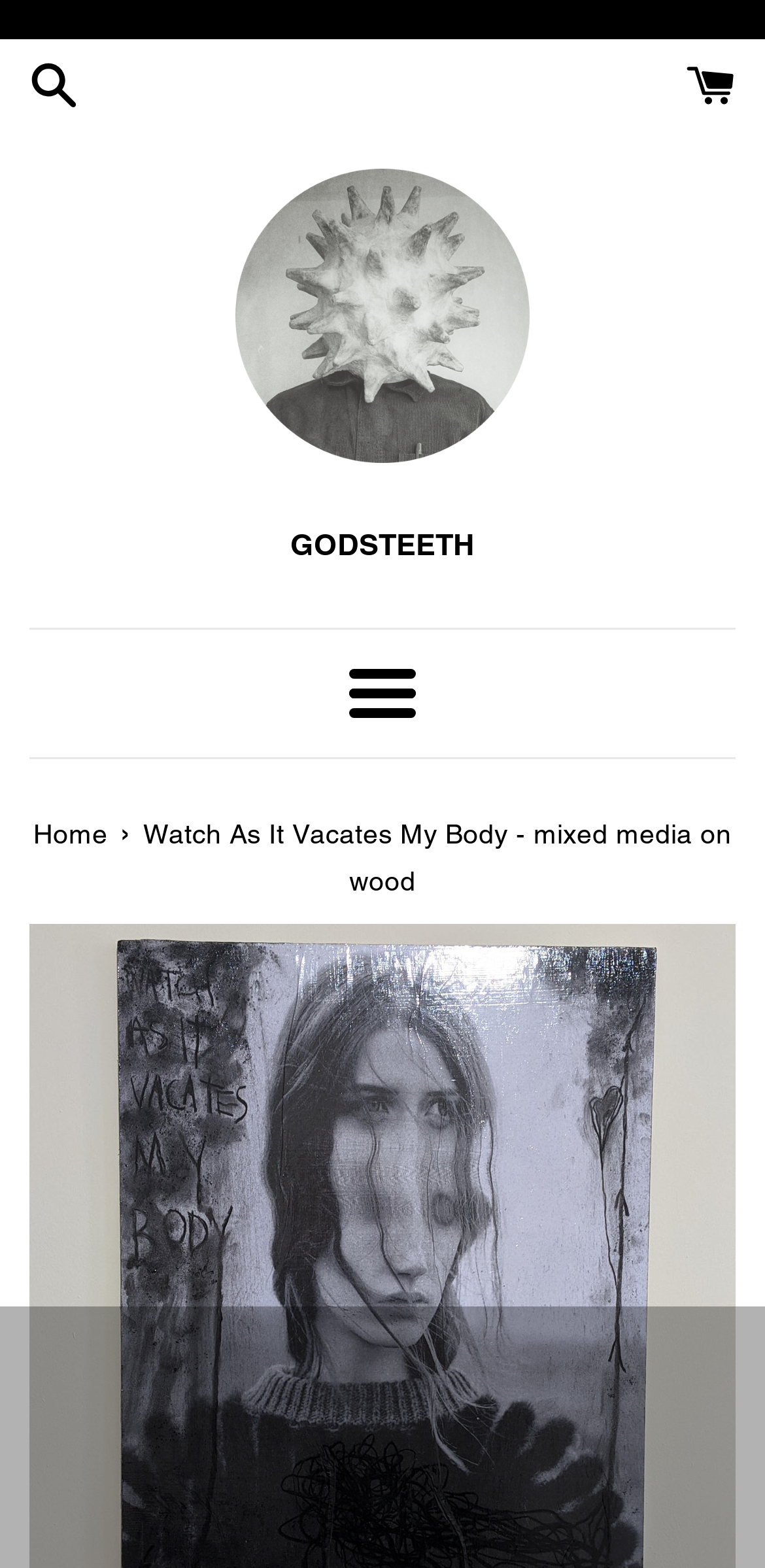Please answer the following question using a single word or phrase: 
What is the location set to?

China